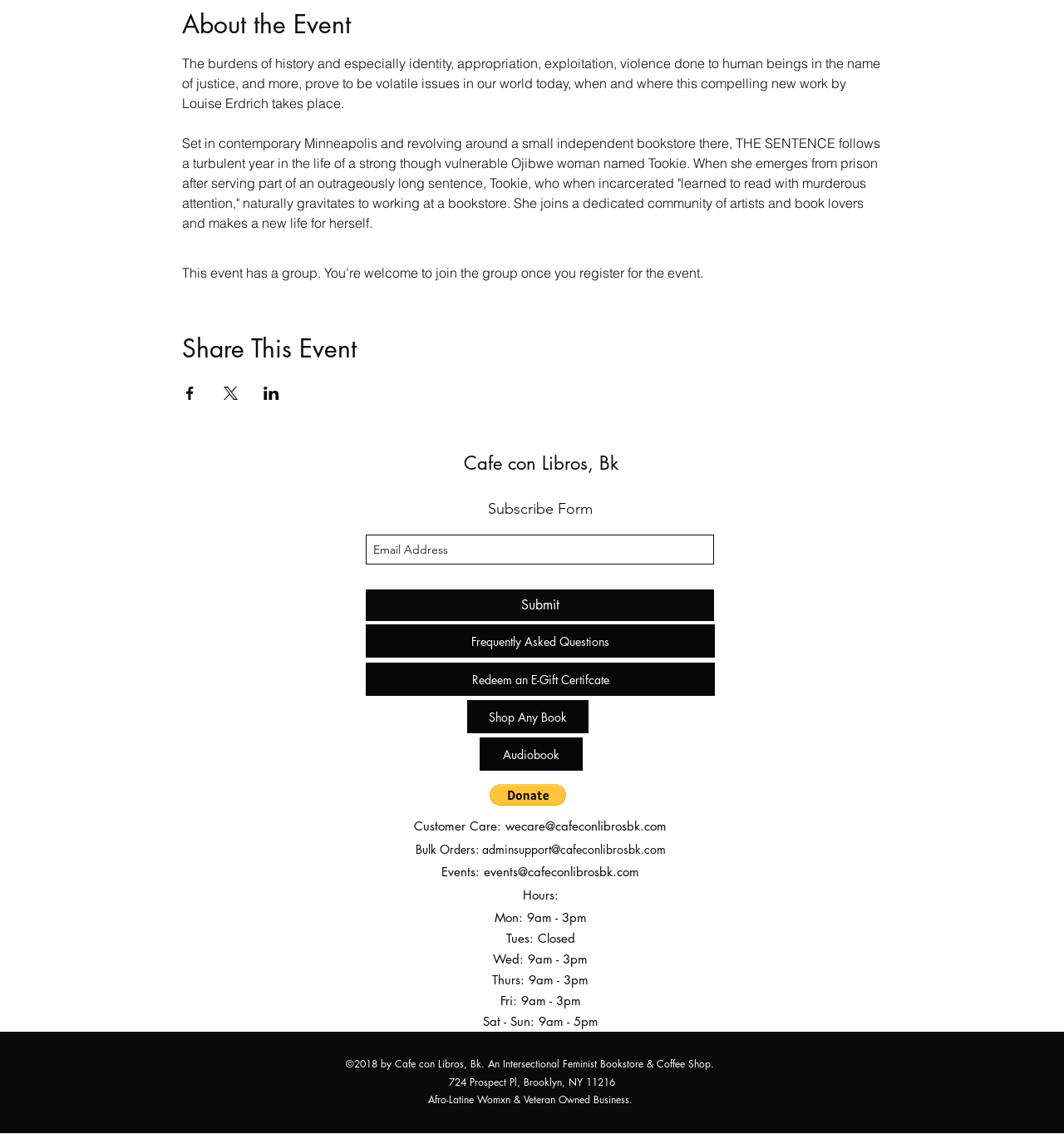Find the bounding box of the web element that fits this description: "wecare@cafeconlibrosbk.com".

[0.475, 0.722, 0.627, 0.736]